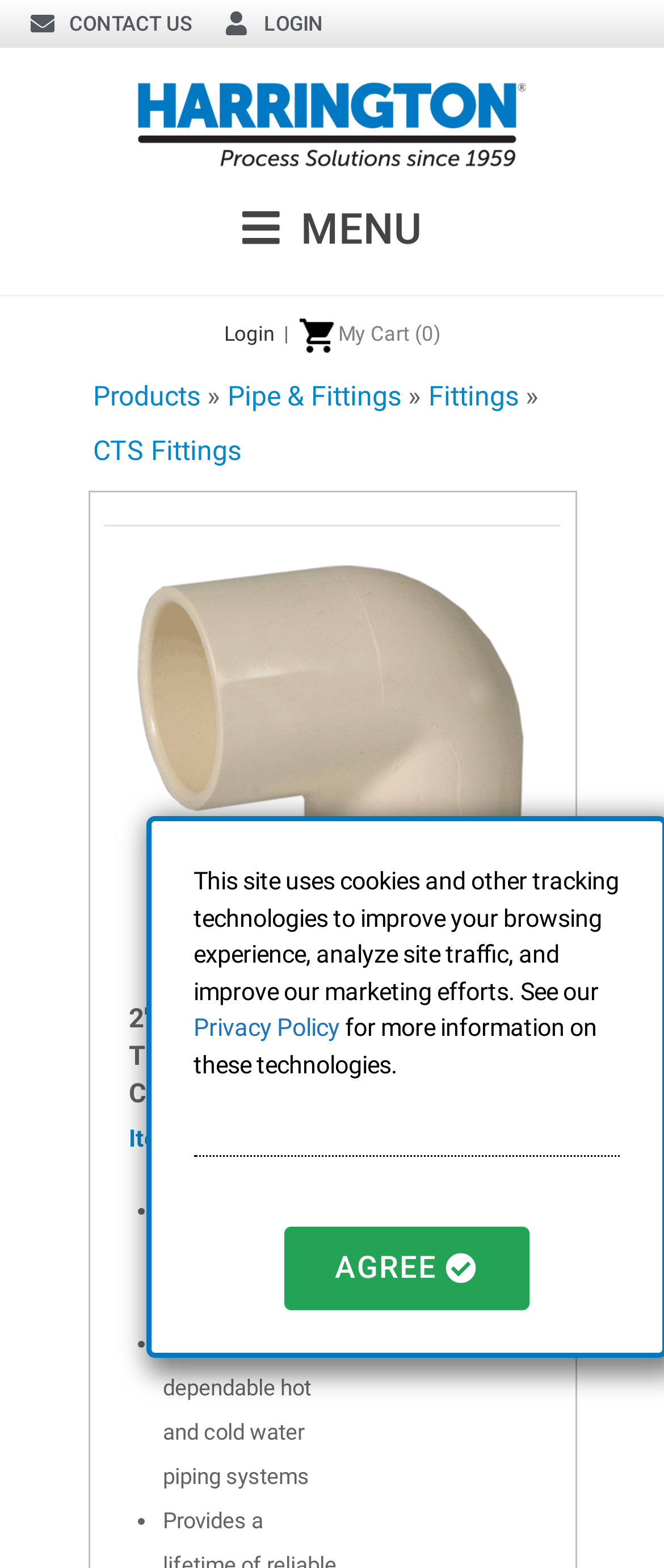What is the purpose of the product?
Use the screenshot to answer the question with a single word or phrase.

Hot and cold water piping systems